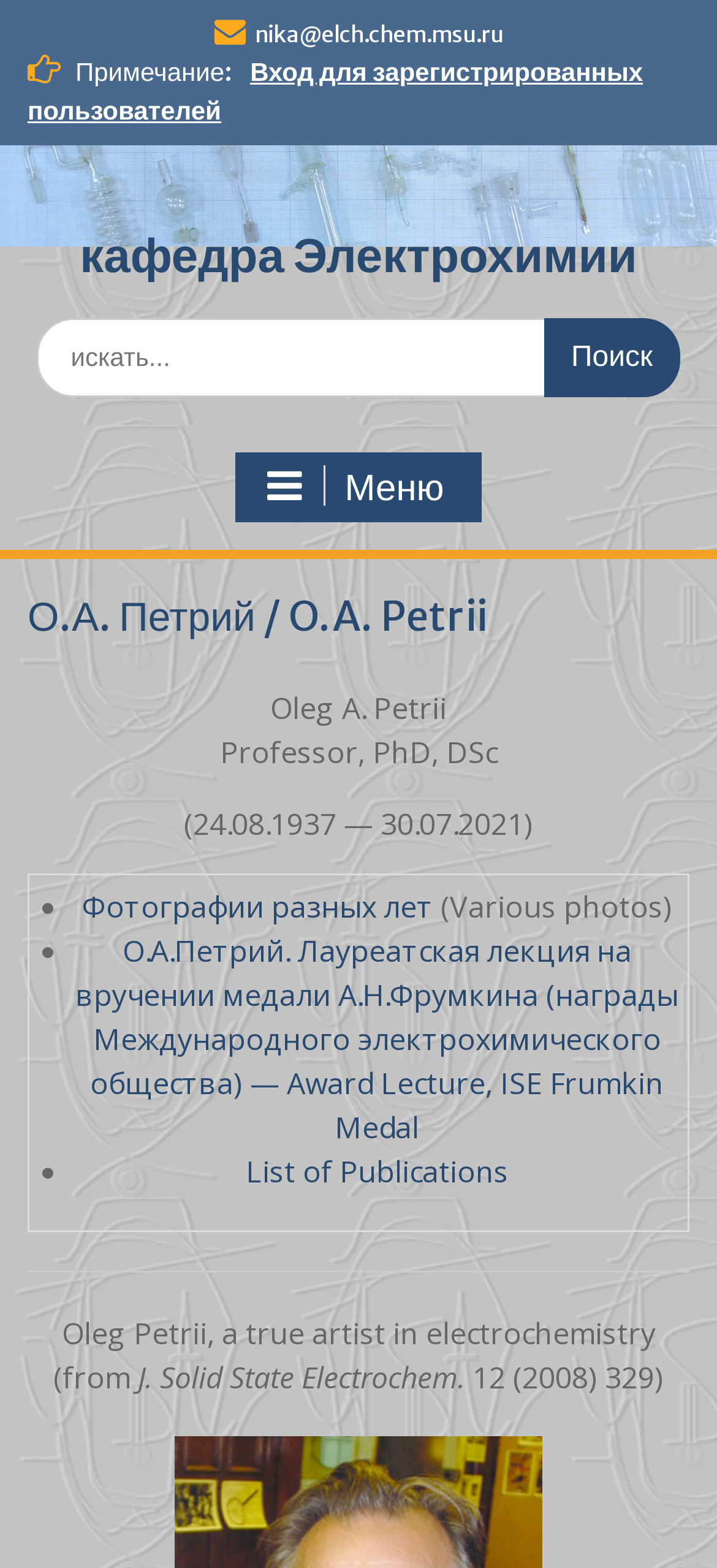Please determine and provide the text content of the webpage's heading.

О.А. Петрий / O.A. Petrii